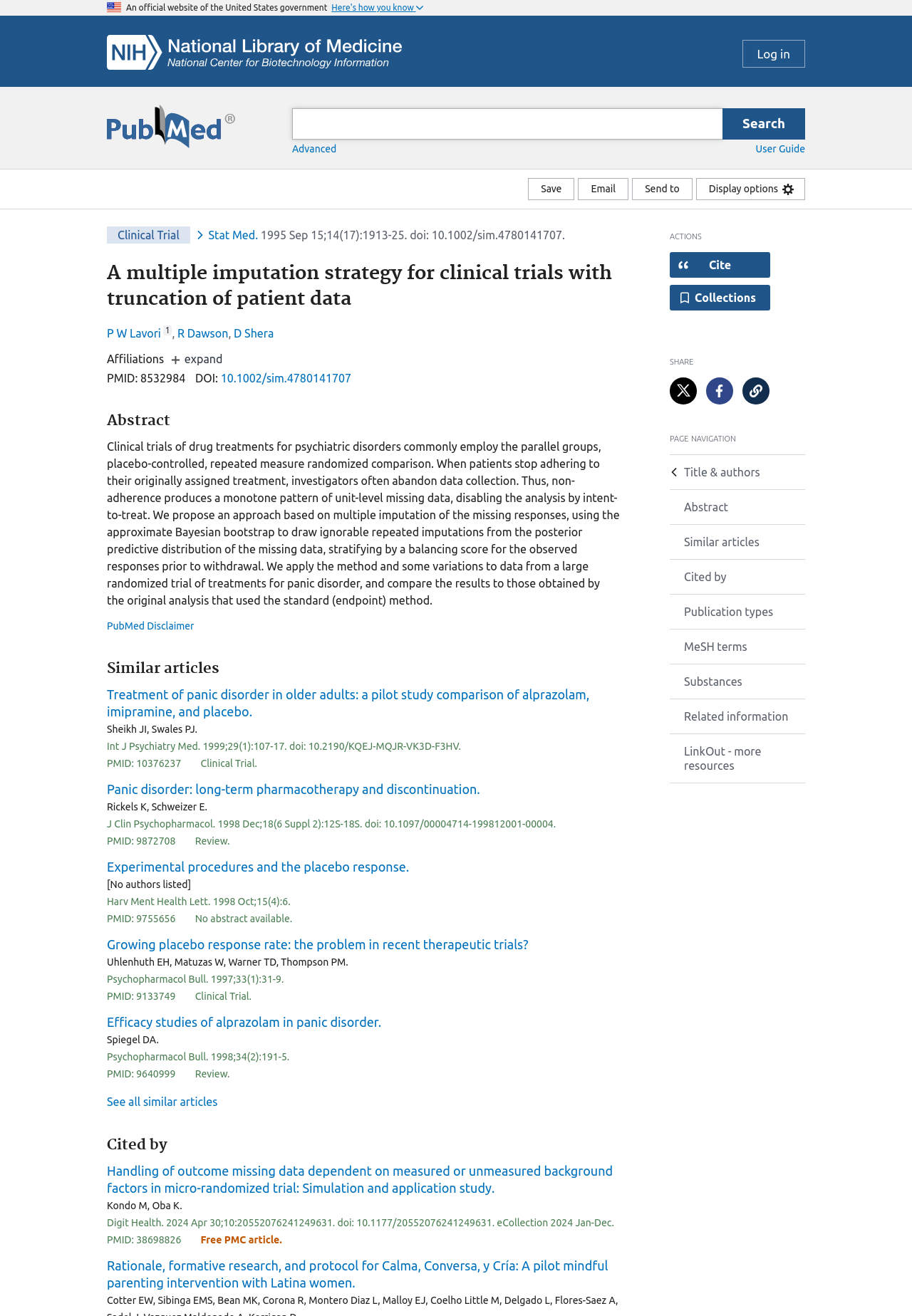Please provide a comprehensive answer to the question based on the screenshot: What is the purpose of the 'Cite' button?

The 'Cite' button is located in the 'actions' region, and its purpose can be inferred as opening a dialog with citation text, possibly to facilitate citing the article in a research paper or other academic work.